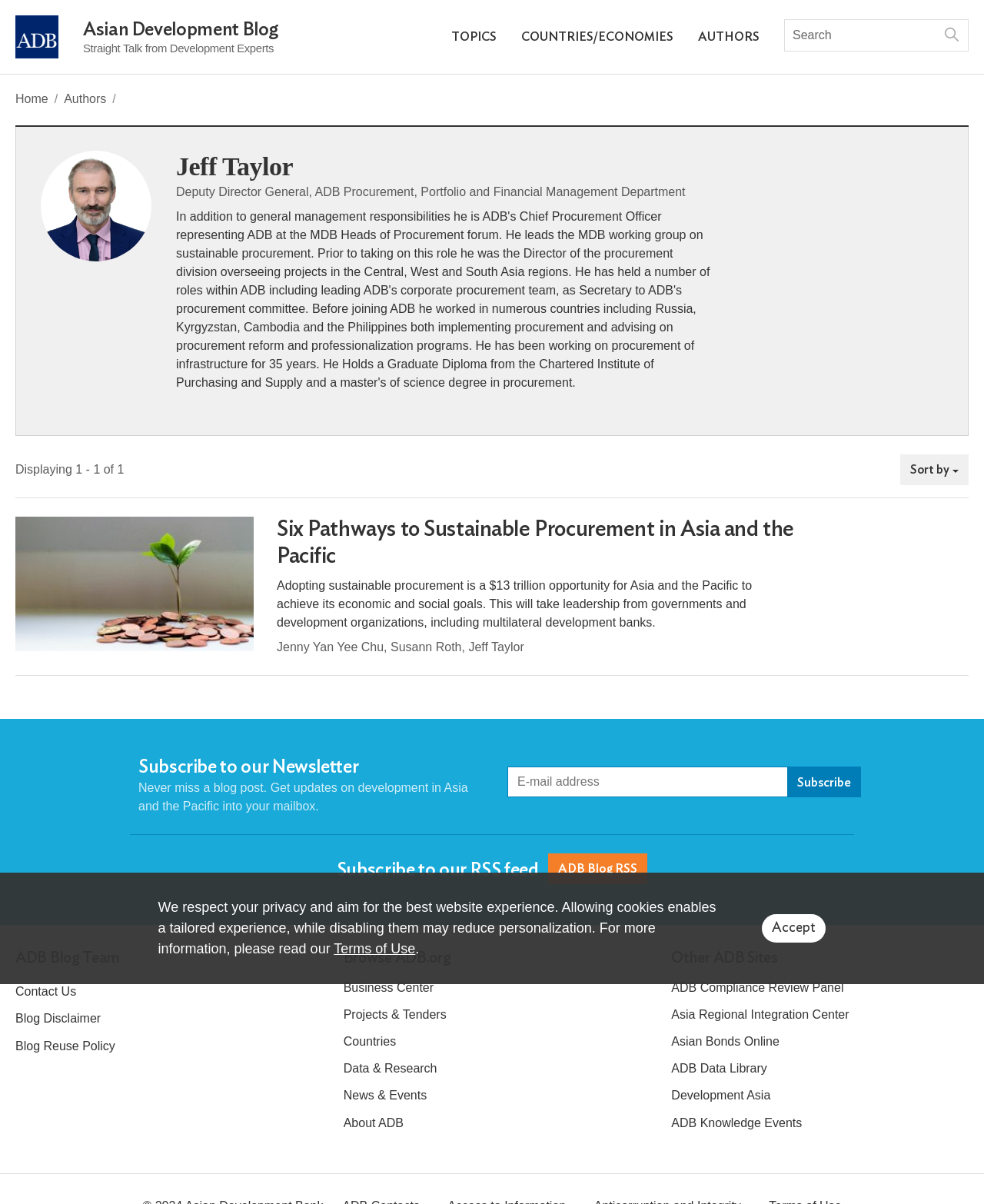Offer a detailed explanation of the webpage layout and contents.

The webpage is the Asian Development Blog, featuring articles and blog posts from development experts. At the top, there is a navigation menu with links to "Skip to main content", "Asian Development Bank", and a search bar. Below the navigation menu, there is a heading that reads "Asian Development Blog Straight Talk from Development Experts". 

On the left side, there are links to "TOPICS", "COUNTRIES/ECONOMIES", and "AUTHORS". On the right side, there is a search bar with a button. 

The main content area is divided into sections. The first section features a heading "Jeff Taylor", who is the Deputy Director General of ADB Procurement, Portfolio and Financial Management Department. Below the heading, there is a brief description of Jeff Taylor's role. 

The next section features an article titled "Six Pathways to Sustainable Procurement in Asia and the Pacific". The article has a figure with a link to the article, and a brief summary of the article. There are also links to the authors of the article, Jenny Yan Yee Chu, Susann Roth, and Jeff Taylor.

Below the article, there is a section to subscribe to the newsletter, with a heading "Subscribe to our Newsletter" and a brief description. There is a textbox to enter an email address and a button to subscribe. 

Further down, there are links to "ADB Blog Team", "Contact Us", "Blog Disclaimer", and "Blog Reuse Policy". There is also a section to browse ADB.org, with links to "Business Center", "Projects & Tenders", "Countries", "Data & Research", "News & Events", and "About ADB". 

Finally, there is a section with links to other ADB sites, including "ADB Compliance Review Panel", "Asia Regional Integration Center", "Asian Bonds Online", "ADB Data Library", "Development Asia", and "ADB Knowledge Events". At the bottom of the page, there is a popup alert dialog with a message about cookies and privacy, with a link to "Terms of Use" and a button to "Accept".